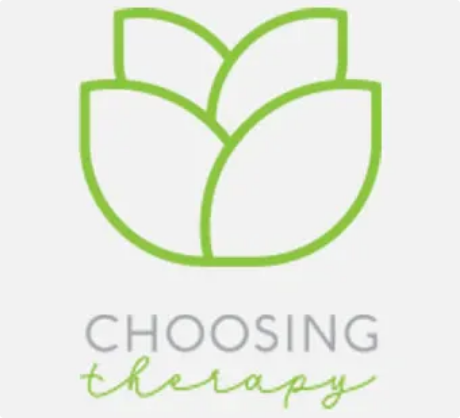Convey a rich and detailed description of the image.

The image features a stylized logo for "Choosing Therapy." The design showcases a serene, abstract representation of a lotus flower comprised of overlapping leaves in soft green outlines, which symbolize growth, healing, and tranquility. Below the floral emblem, the words "CHOOSING THERAPY" are elegantly presented in a clean, modern font, with "CHOOSING" highlighted in a darker shade of gray and "therapy" written in a lighter green, cursive script. This visually appealing logo embodies the essence of mental wellness and professional guidance in therapy services, creating a welcoming identity for those seeking support and healing.